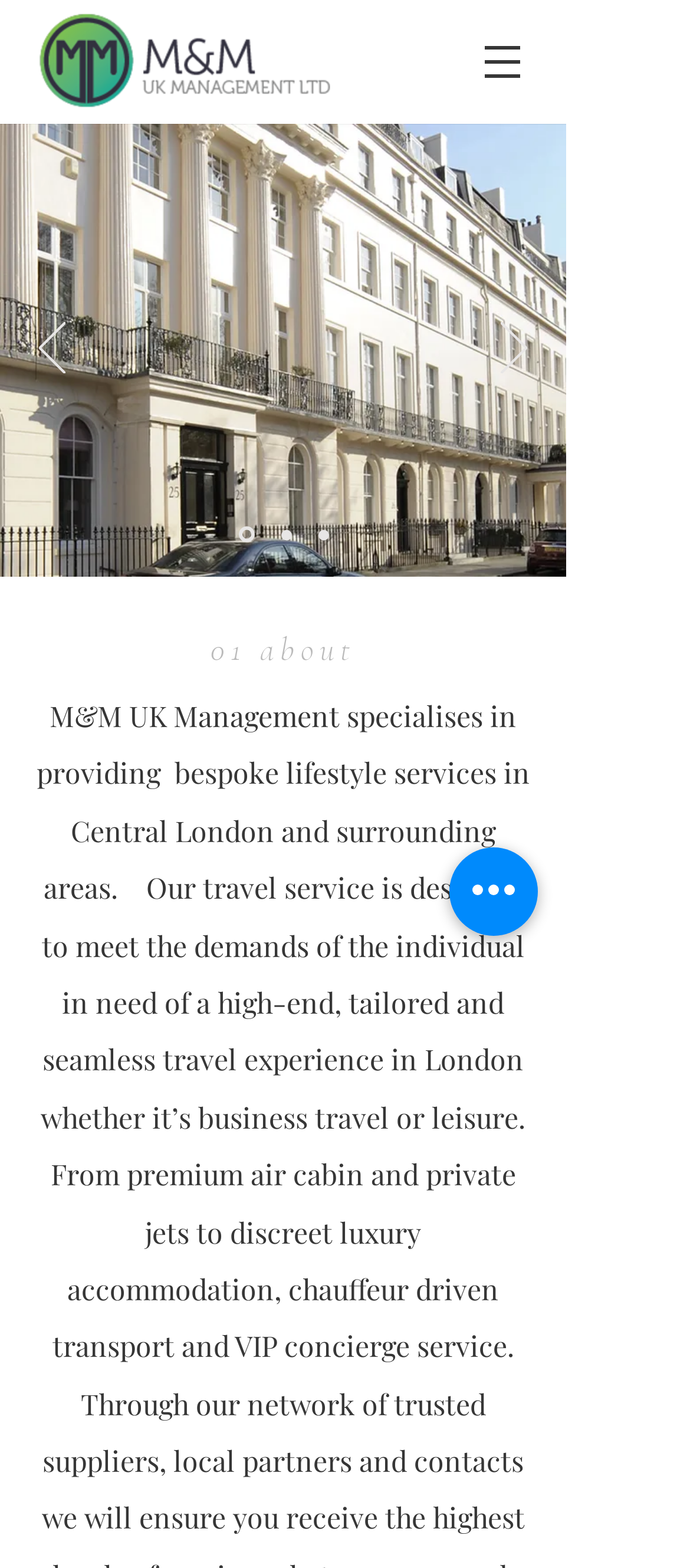Provide a single word or phrase to answer the given question: 
What is the purpose of the navigation button?

Site navigation